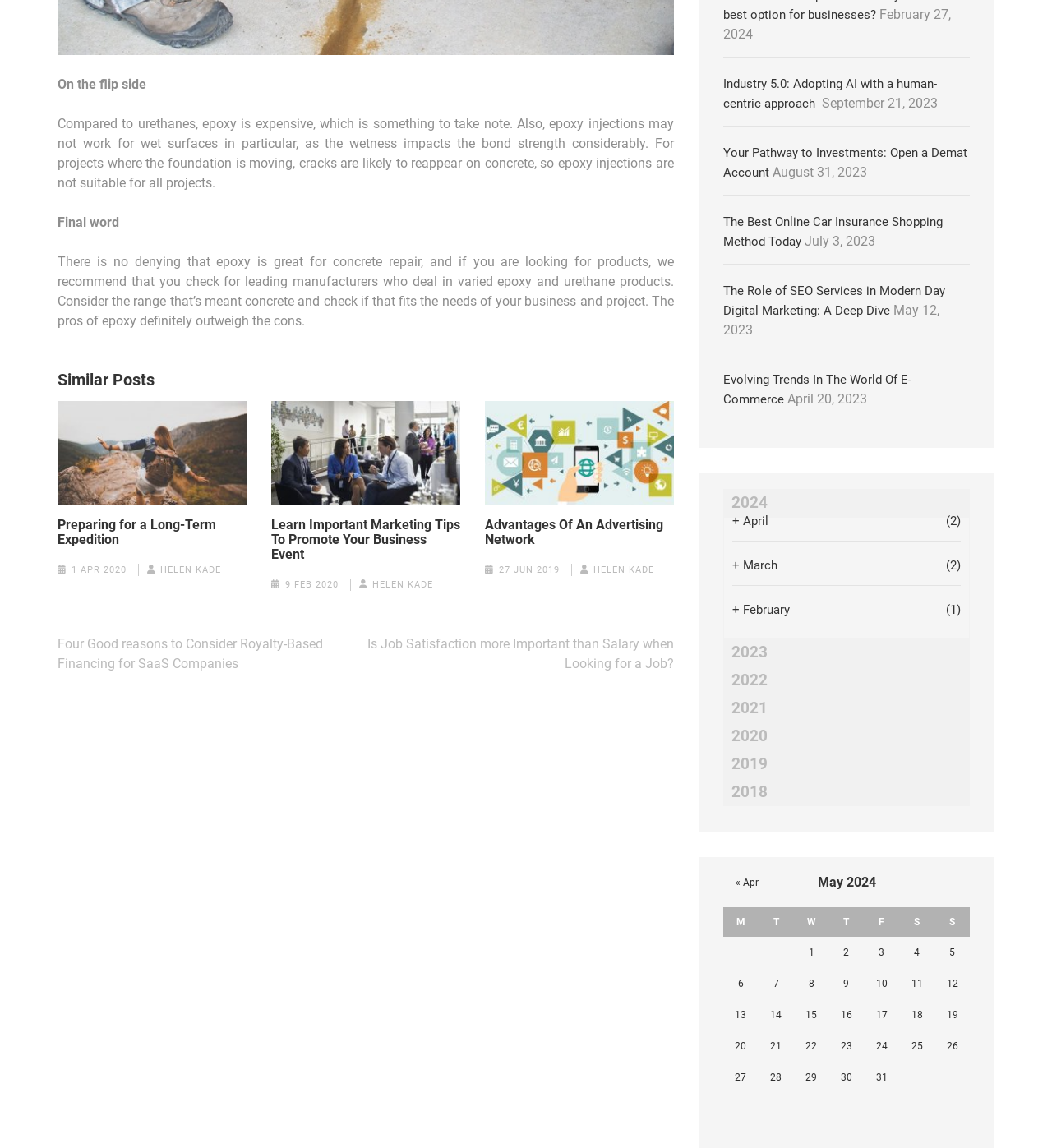Find the bounding box coordinates of the clickable area that will achieve the following instruction: "View 'Advantages Of An Advertising Network'".

[0.461, 0.451, 0.641, 0.477]